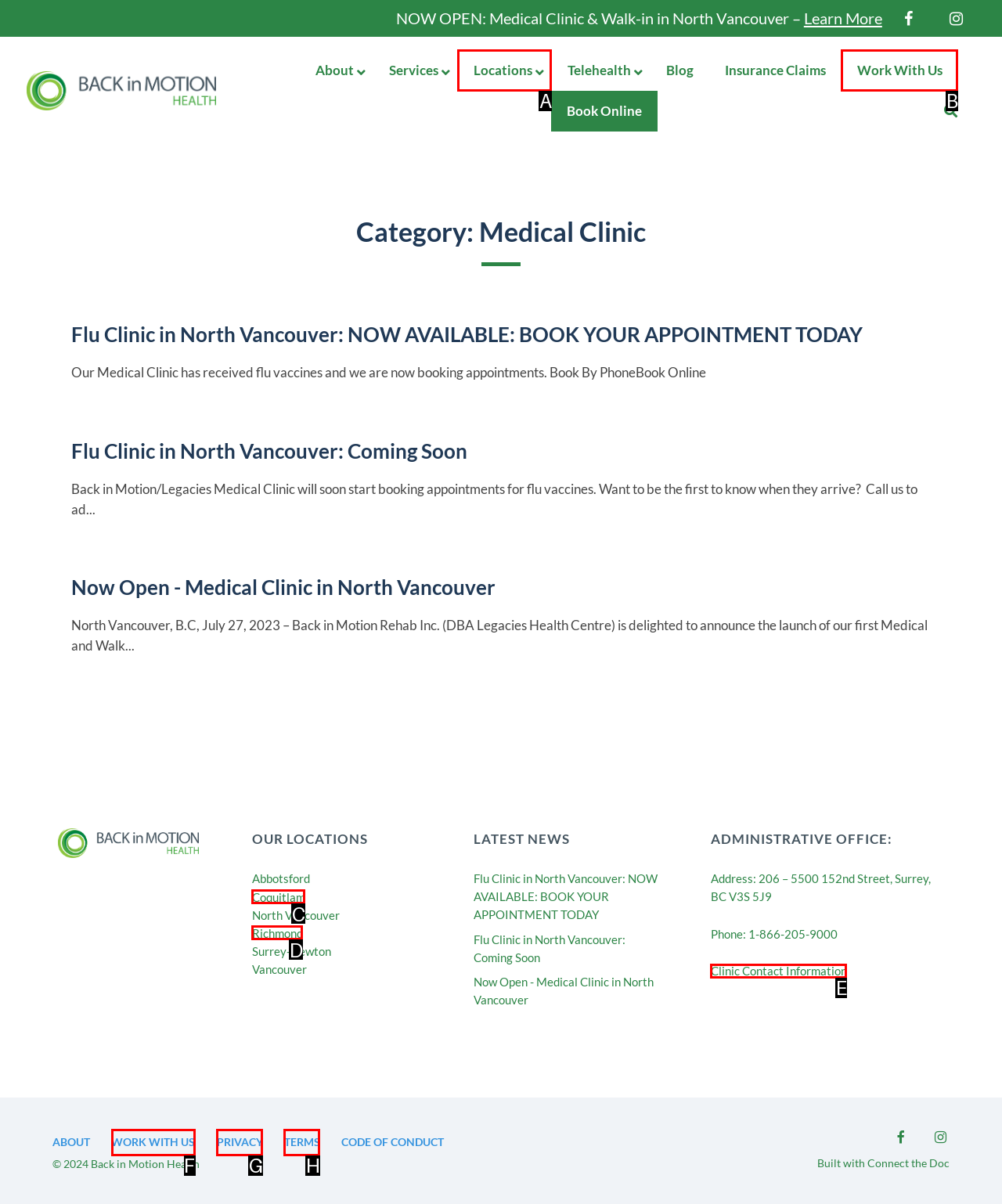Match the description: Privacy to the correct HTML element. Provide the letter of your choice from the given options.

G